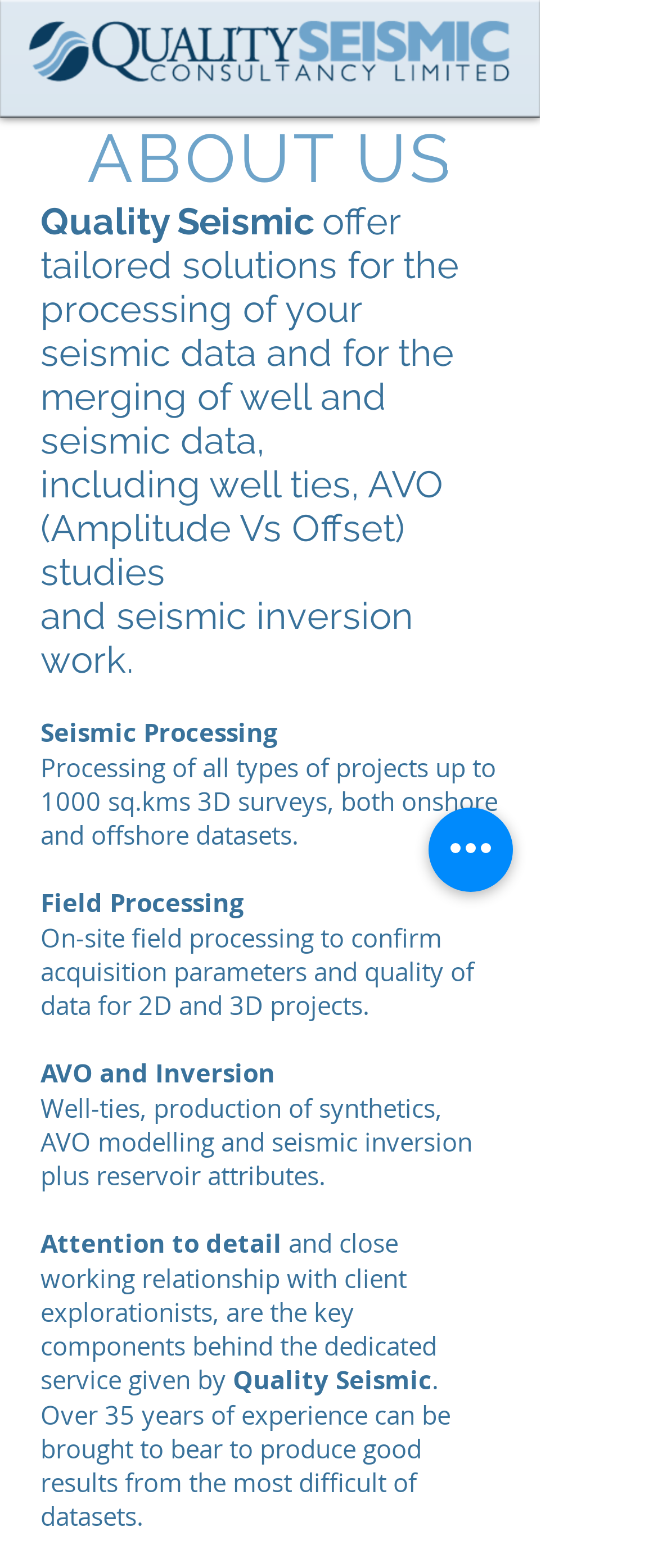Find and provide the bounding box coordinates for the UI element described with: "aria-label="Quick actions"".

[0.651, 0.515, 0.779, 0.569]